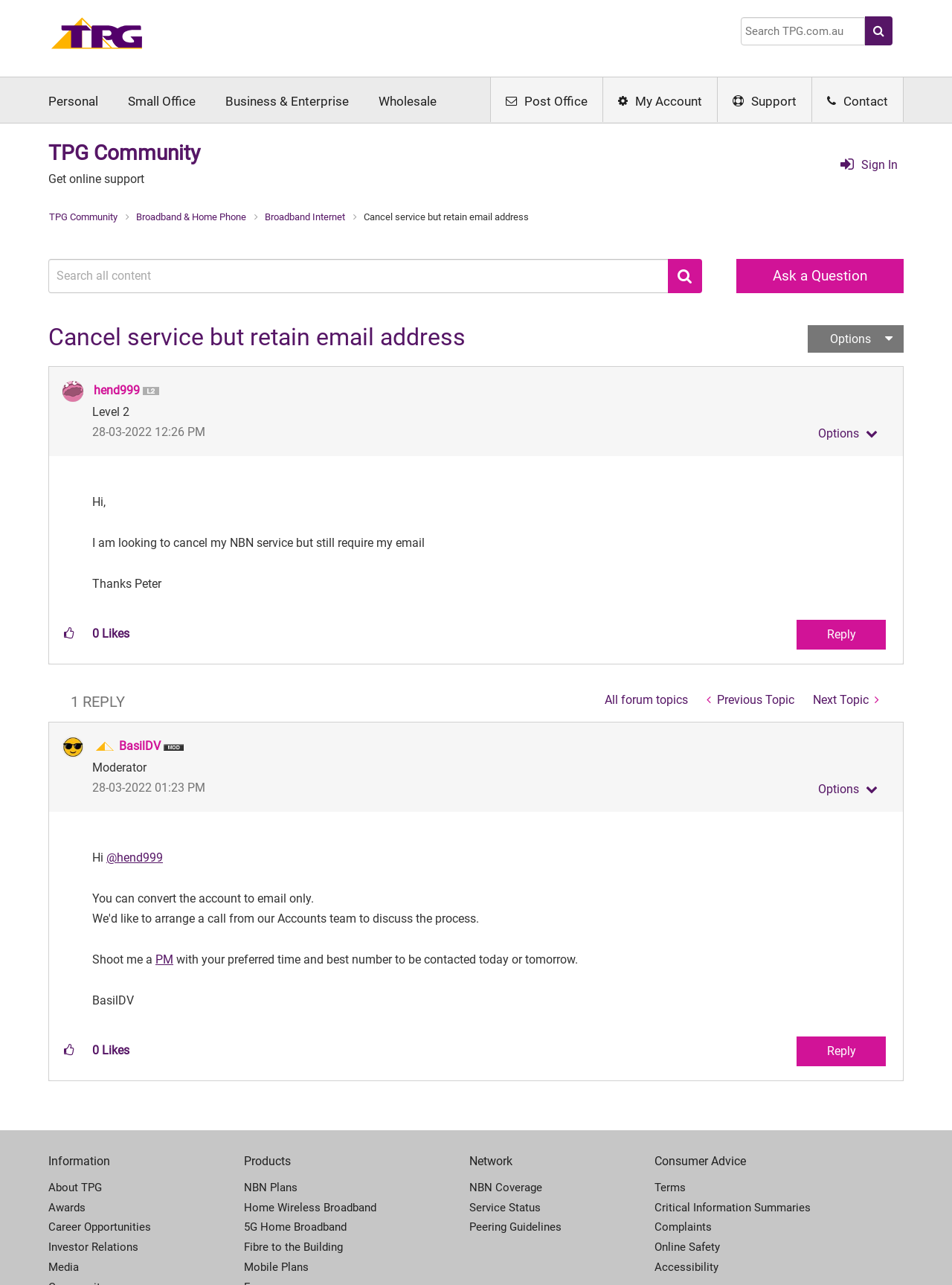Bounding box coordinates are given in the format (top-left x, top-left y, bottom-right x, bottom-right y). All values should be floating point numbers between 0 and 1. Provide the bounding box coordinate for the UI element described as: @hend999

[0.112, 0.662, 0.171, 0.673]